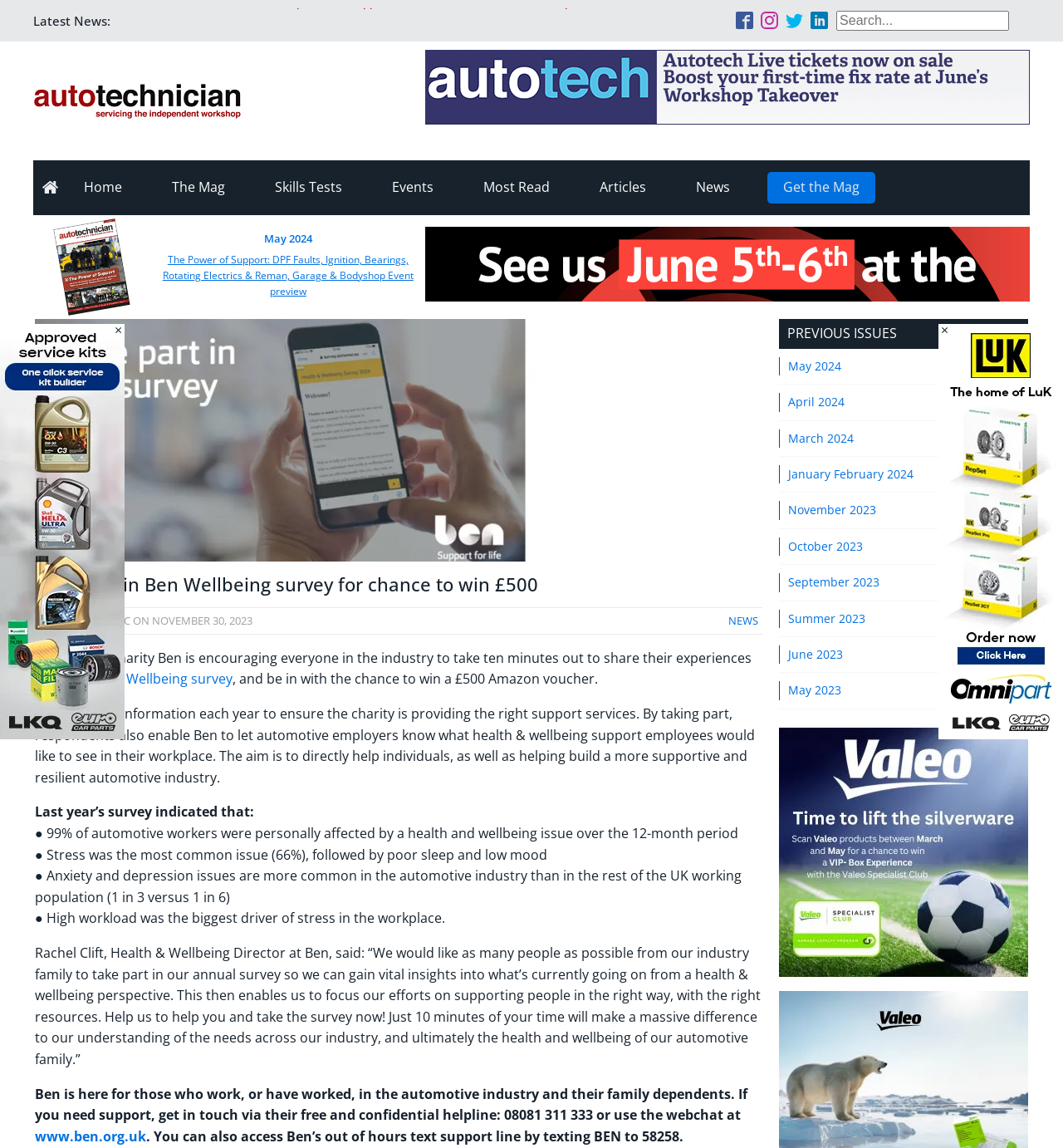Kindly determine the bounding box coordinates for the clickable area to achieve the given instruction: "Take the Health & Wellbeing survey".

[0.064, 0.584, 0.219, 0.599]